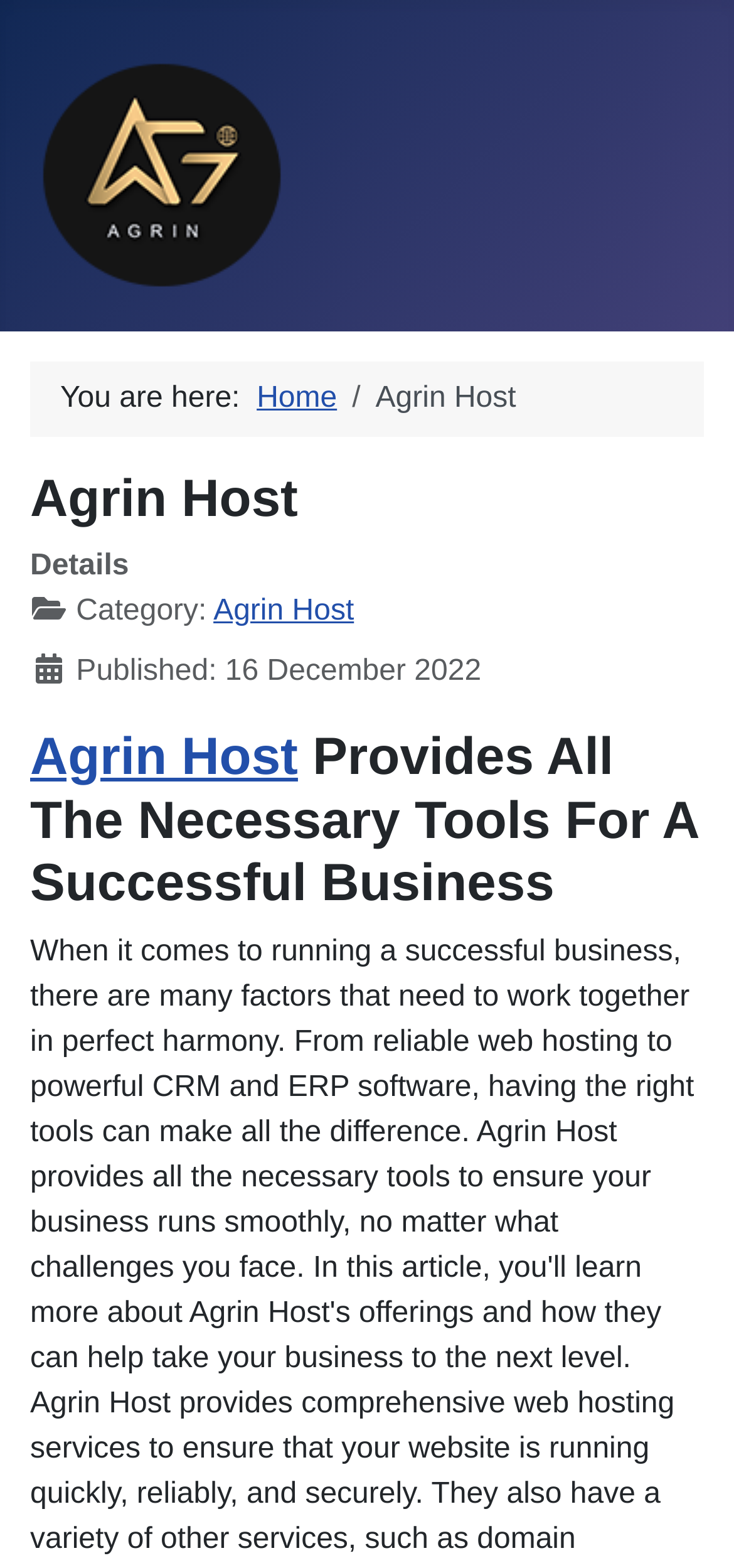Predict the bounding box of the UI element based on this description: "Home".

[0.35, 0.244, 0.459, 0.264]